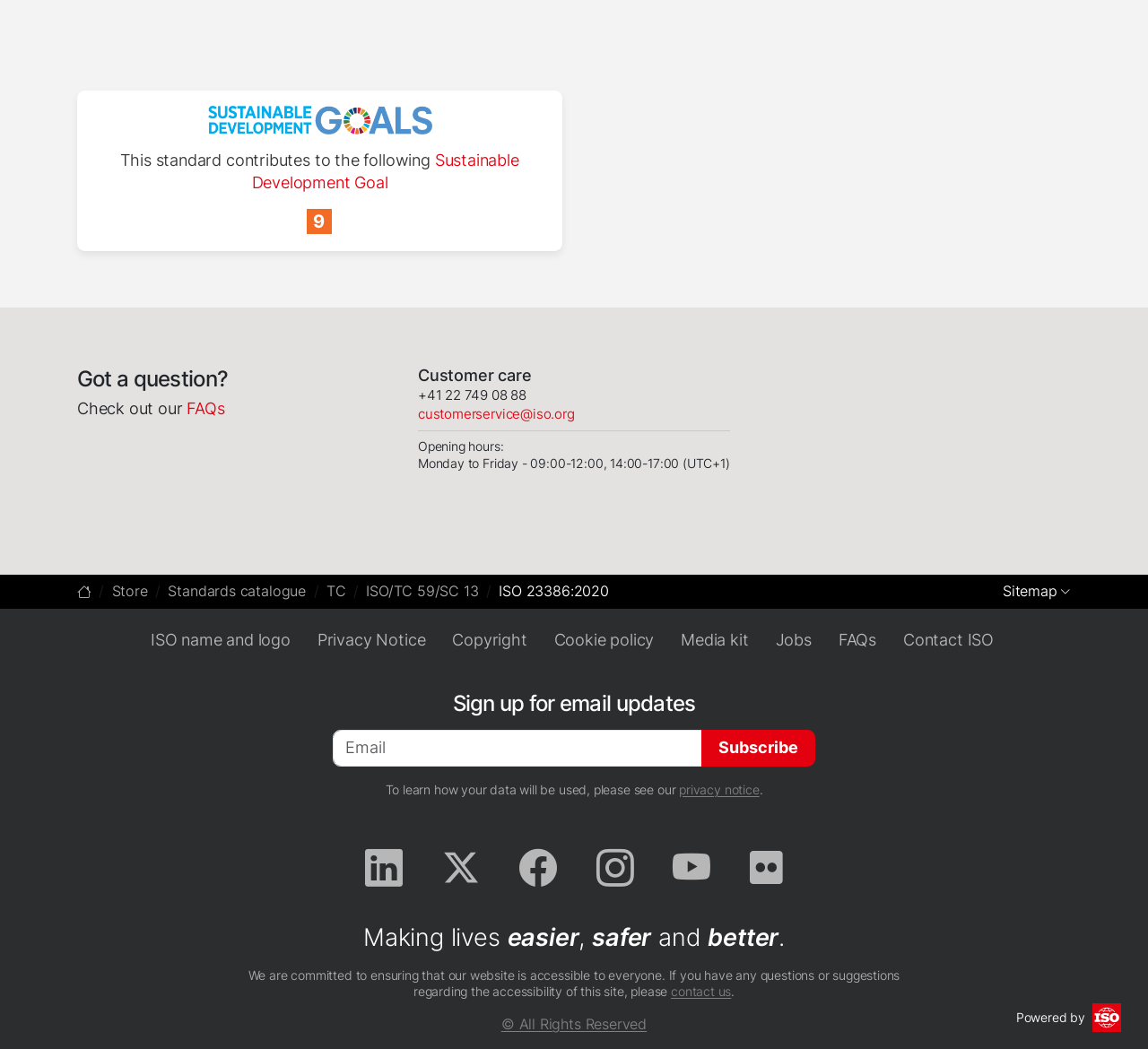Determine the bounding box coordinates for the element that should be clicked to follow this instruction: "Click on the 'FAQs' link". The coordinates should be given as four float numbers between 0 and 1, in the format [left, top, right, bottom].

[0.163, 0.38, 0.196, 0.398]